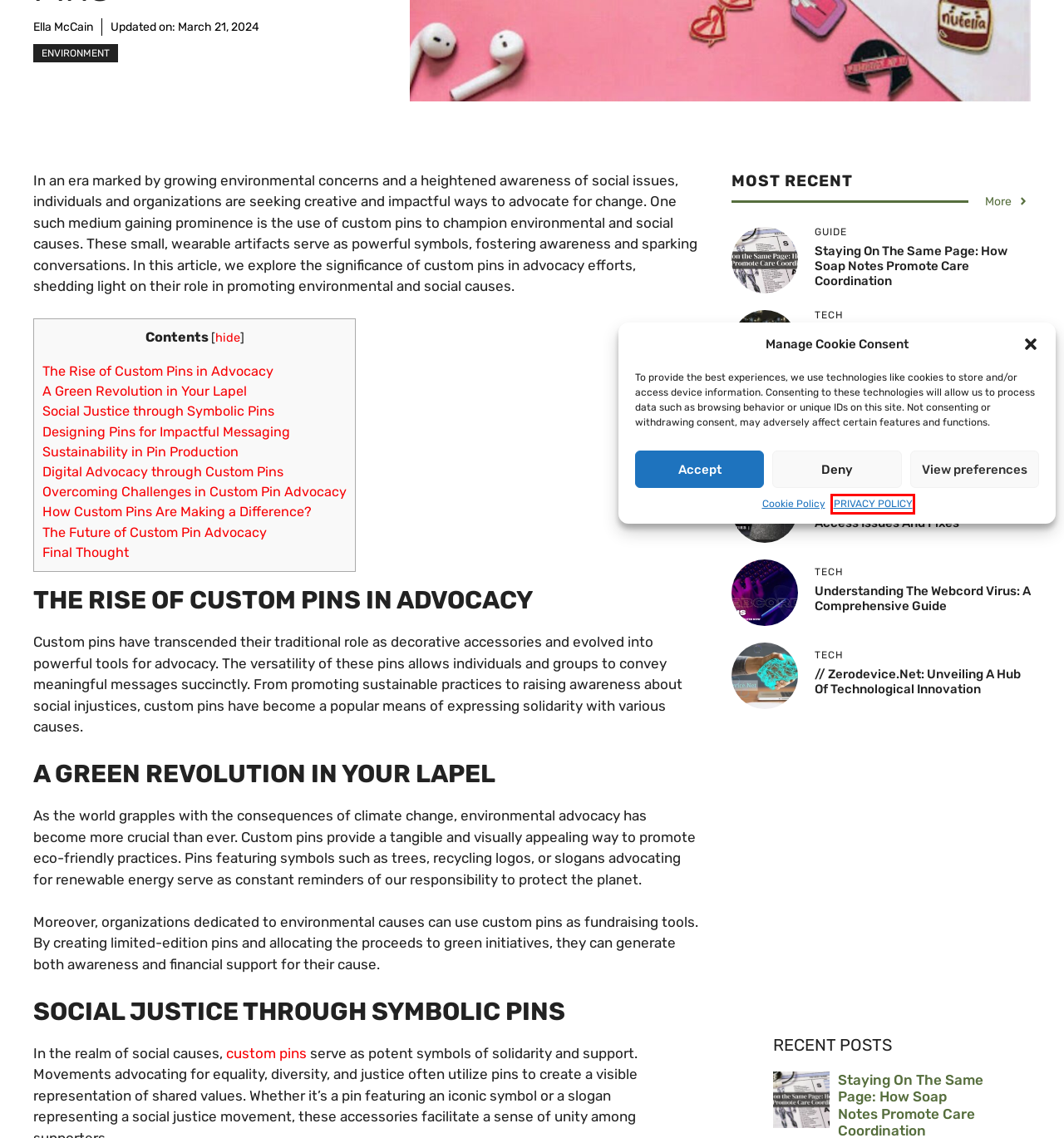You are given a screenshot of a webpage with a red rectangle bounding box around an element. Choose the best webpage description that matches the page after clicking the element in the bounding box. Here are the candidates:
A. Understanding the Webcord Virus: A Comprehensive Guide
B. Is Kisskh.me Down? Exploring Access Issues and Fixes
C. PRIVACY POLICY - espressocoder
D. Ella McCain, Author at espressocoder
E. is kisskh.me down Is kisskh.me Down? - espressocoder
F. Custom Pins
– VOGRACE
G. Environment Archives - espressocoder
H. // Zerodevice.Net: Unveiling a Hub of Technological Innovation

C